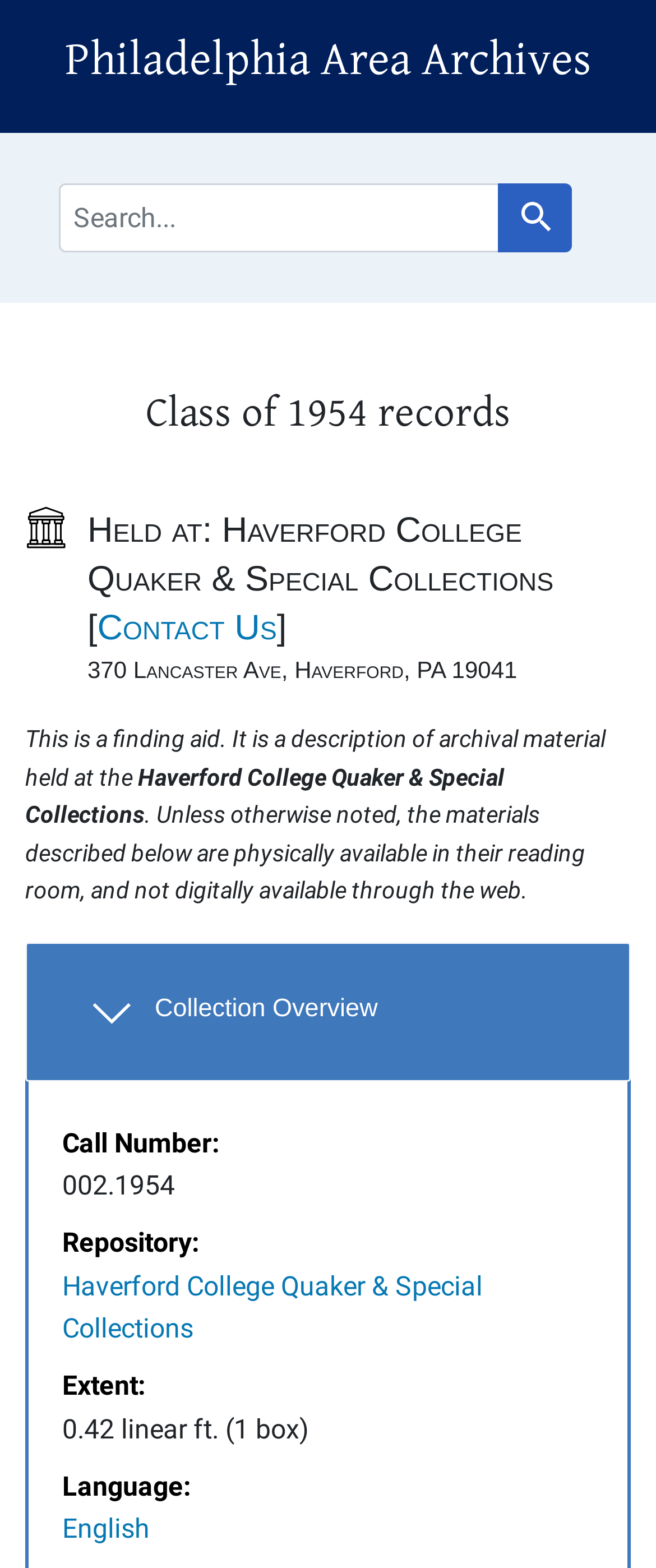How can I contact the archives?
Use the image to answer the question with a single word or phrase.

Contact Us